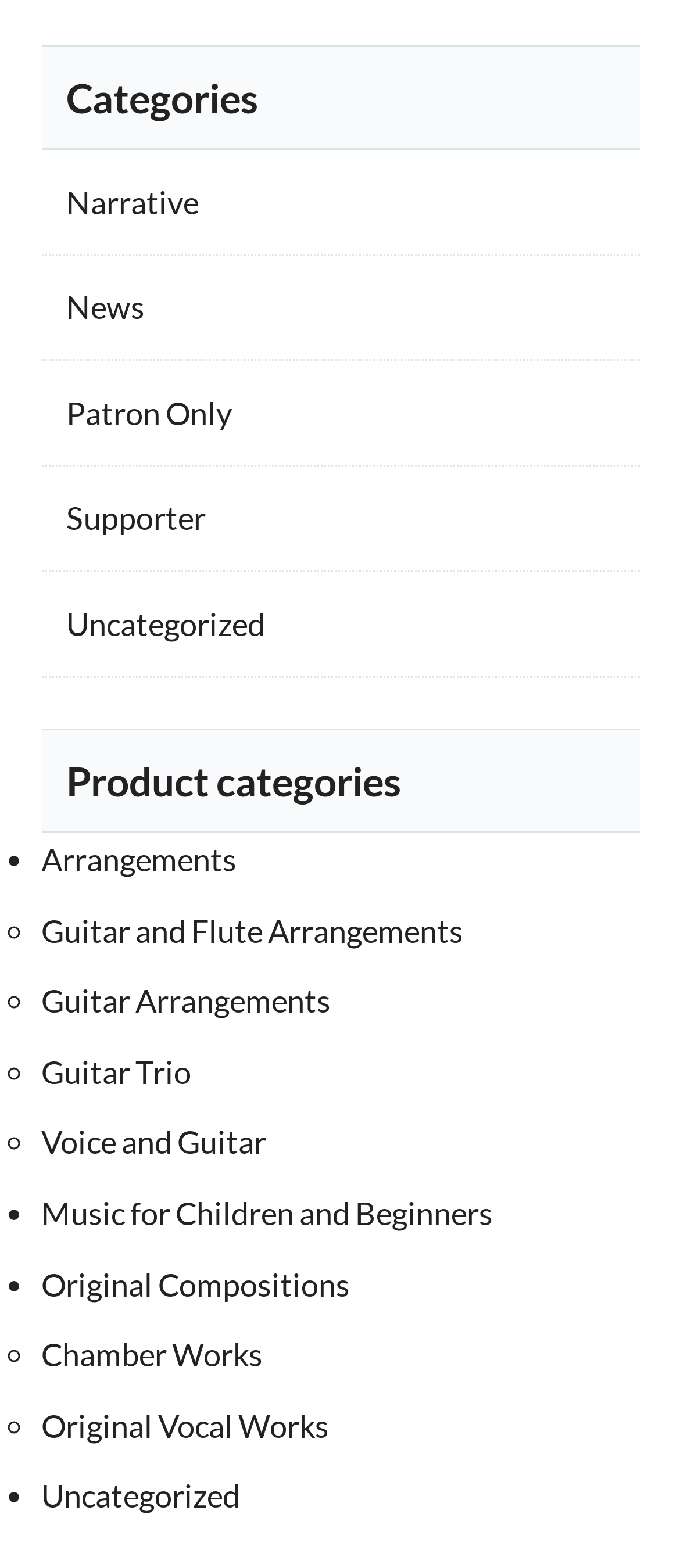Please identify the bounding box coordinates of the element I need to click to follow this instruction: "Browse Voice and Guitar music".

[0.06, 0.716, 0.391, 0.742]